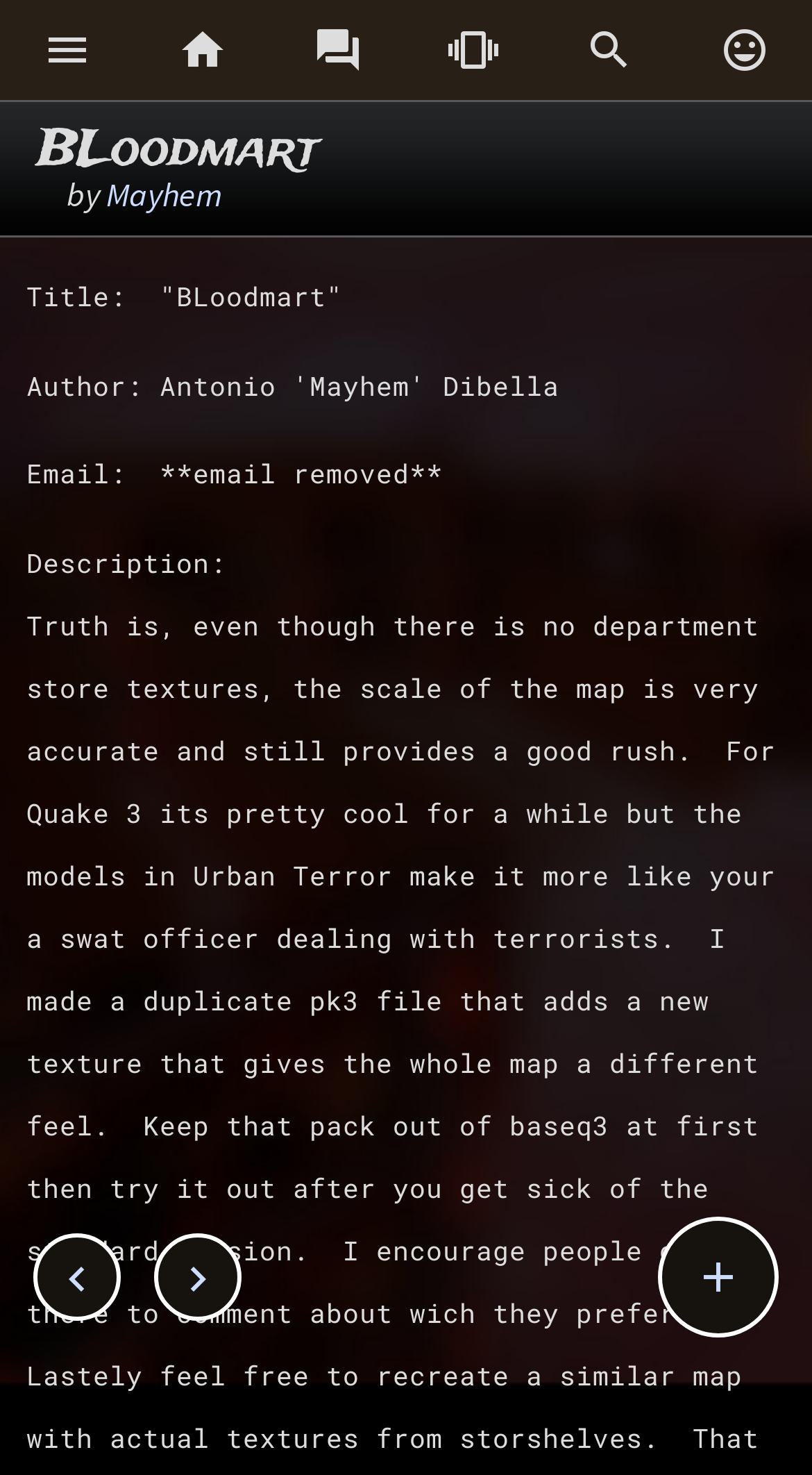Indicate the bounding box coordinates of the clickable region to achieve the following instruction: "Think Big."

None